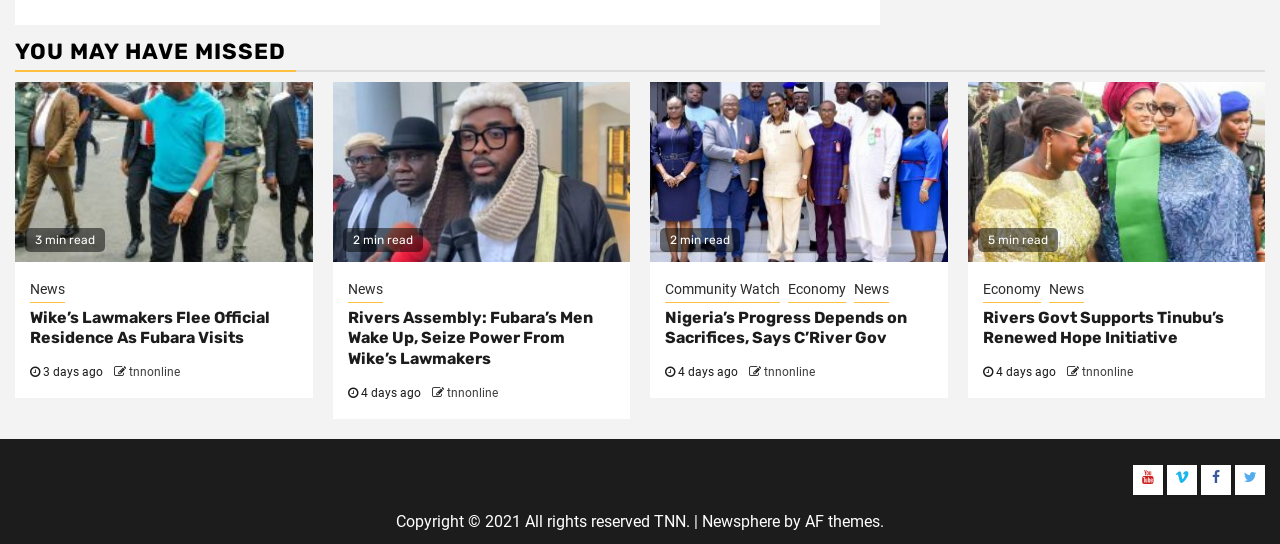Reply to the question below using a single word or brief phrase:
How old is the oldest news article on this page?

4 days